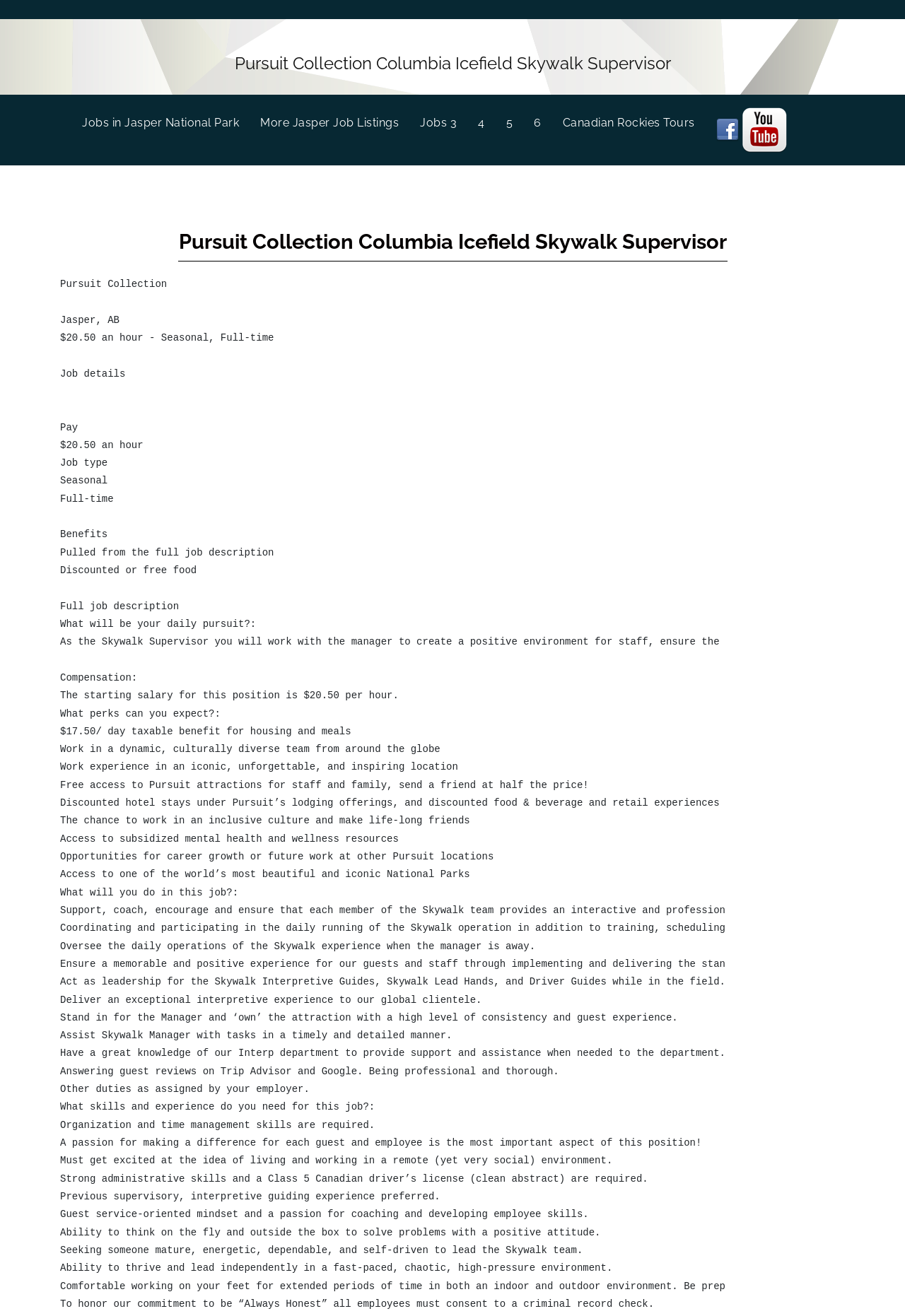Provide the bounding box coordinates of the HTML element this sentence describes: "4".

[0.528, 0.082, 0.559, 0.106]